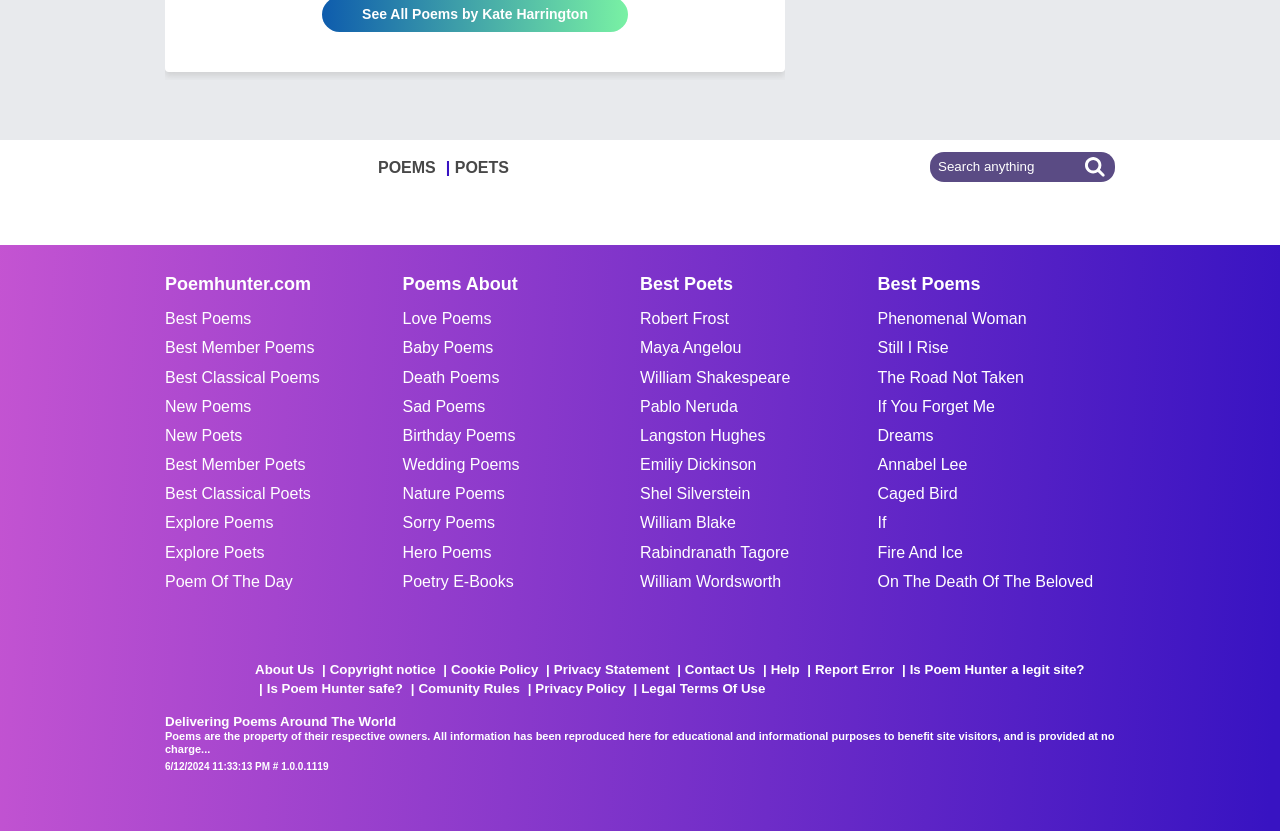Using the provided element description, identify the bounding box coordinates as (top-left x, top-left y, bottom-right x, bottom-right y). Ensure all values are between 0 and 1. Description: POEMS

[0.295, 0.191, 0.34, 0.212]